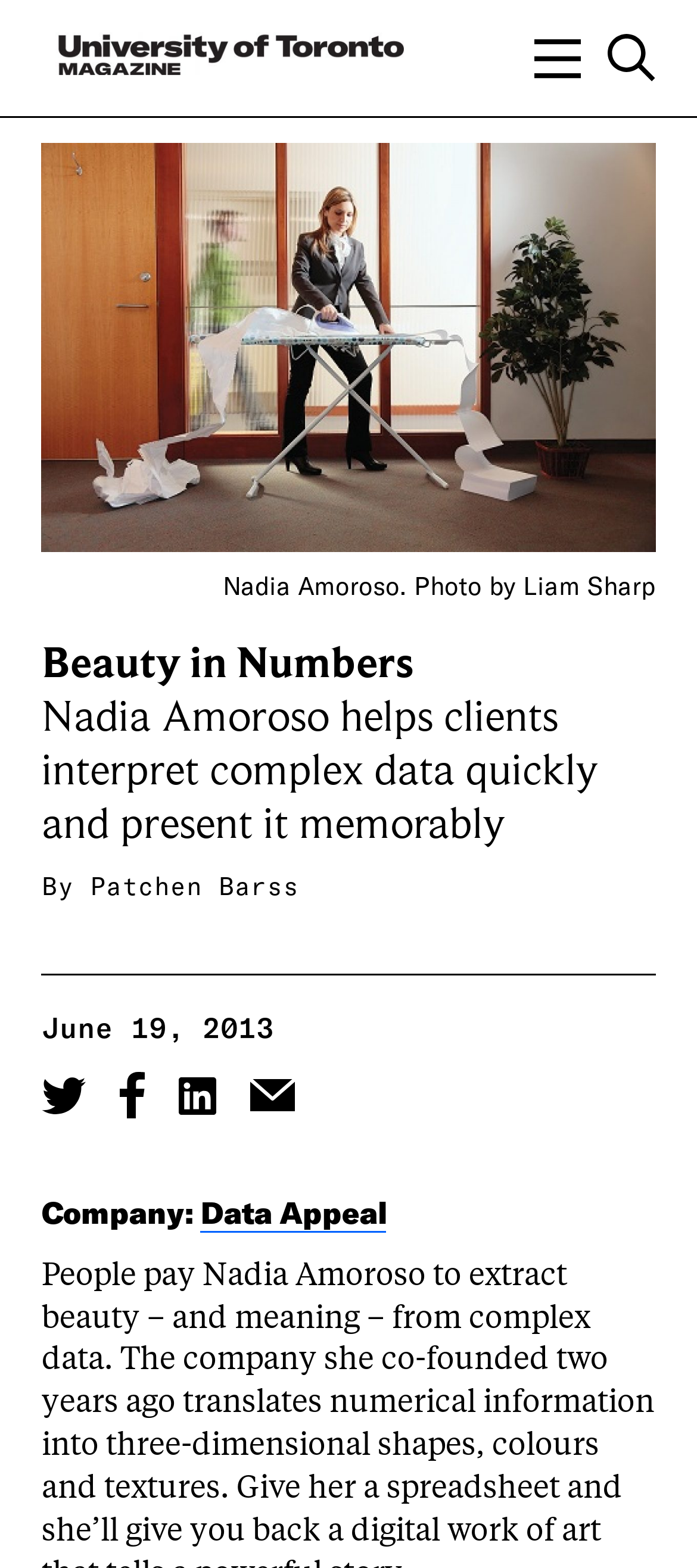What is the name of the magazine?
Answer the question using a single word or phrase, according to the image.

University of Toronto Magazine